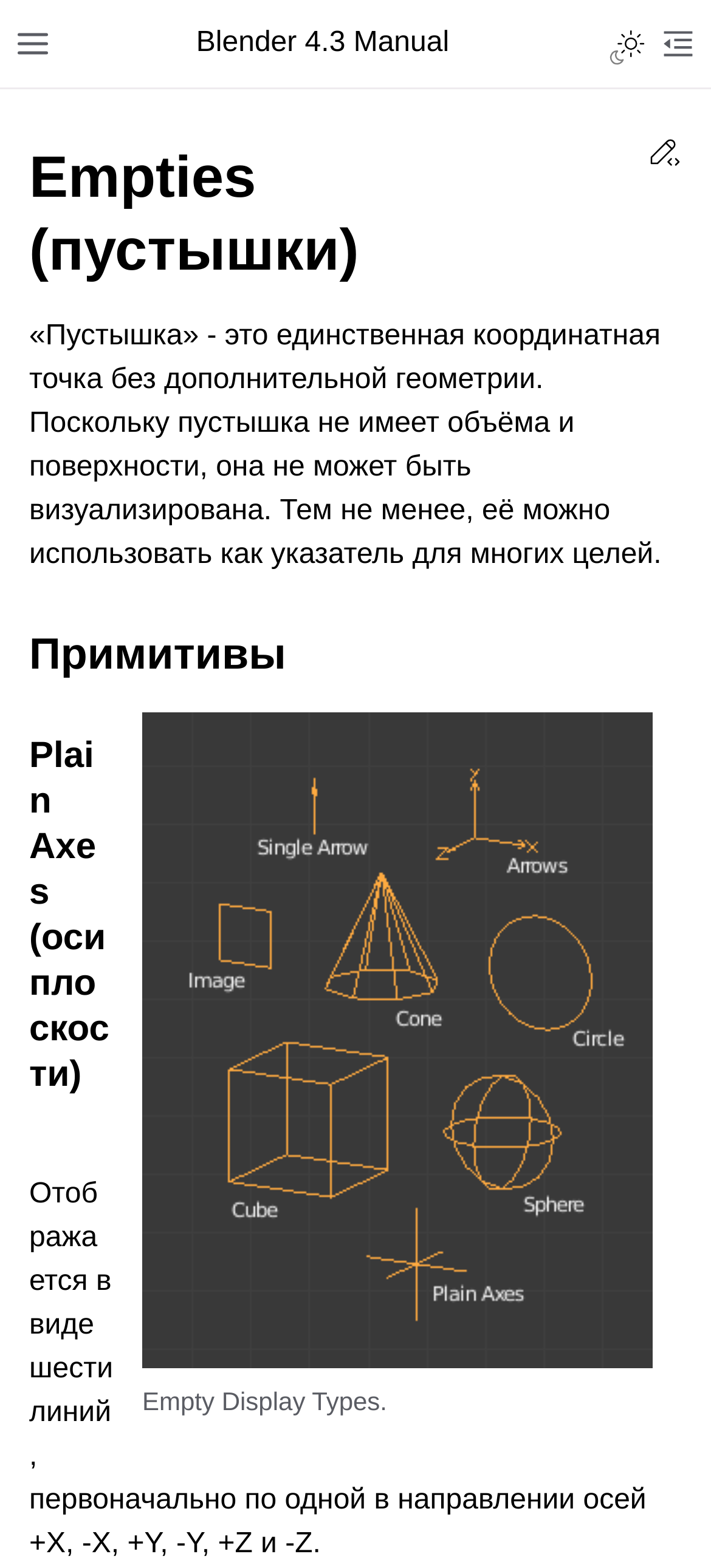Provide your answer in one word or a succinct phrase for the question: 
What is the theme toggle button for?

Light/Dark/Auto color theme